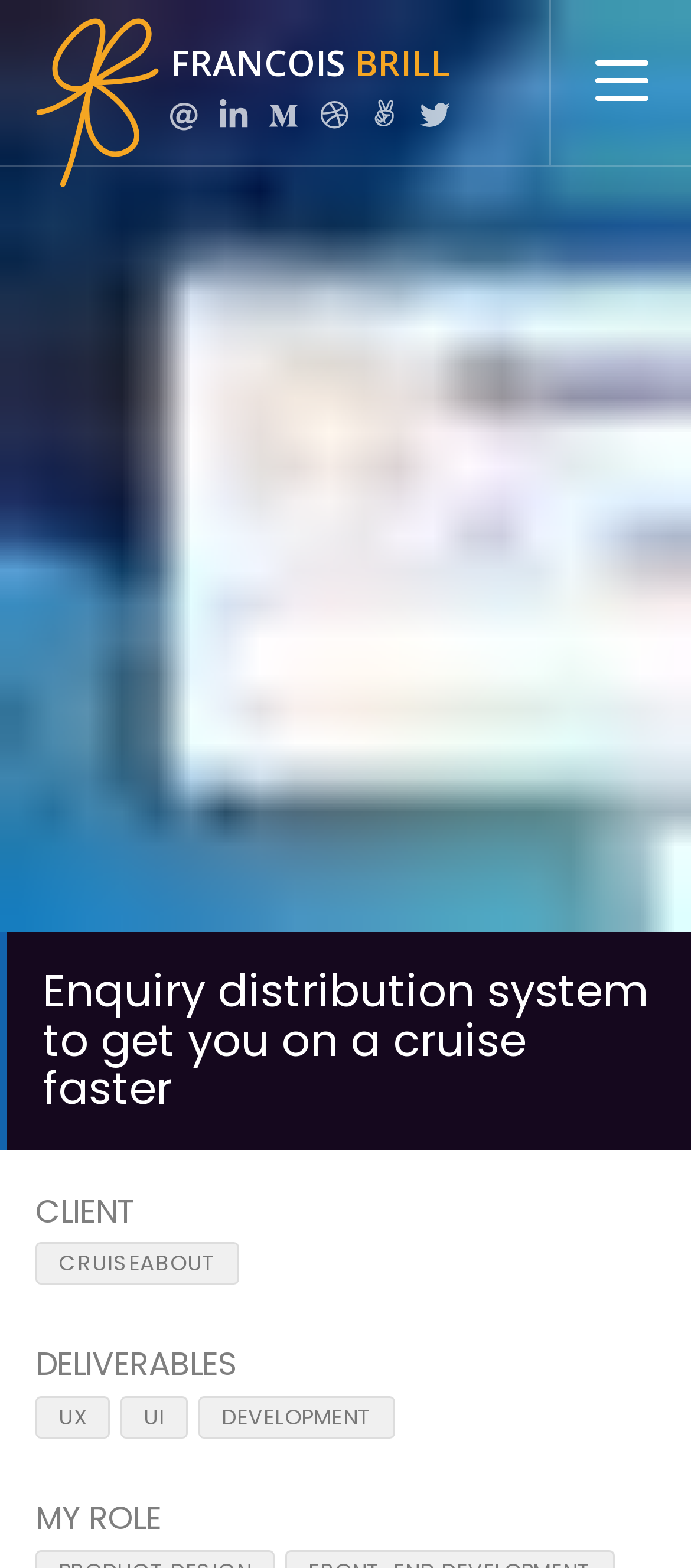Could you please study the image and provide a detailed answer to the question:
What is the client of the project?

The static text with the ID '107' mentions 'CRUISEABOUT', which is the client of the project, as mentioned in the section with the heading 'CLIENT'.